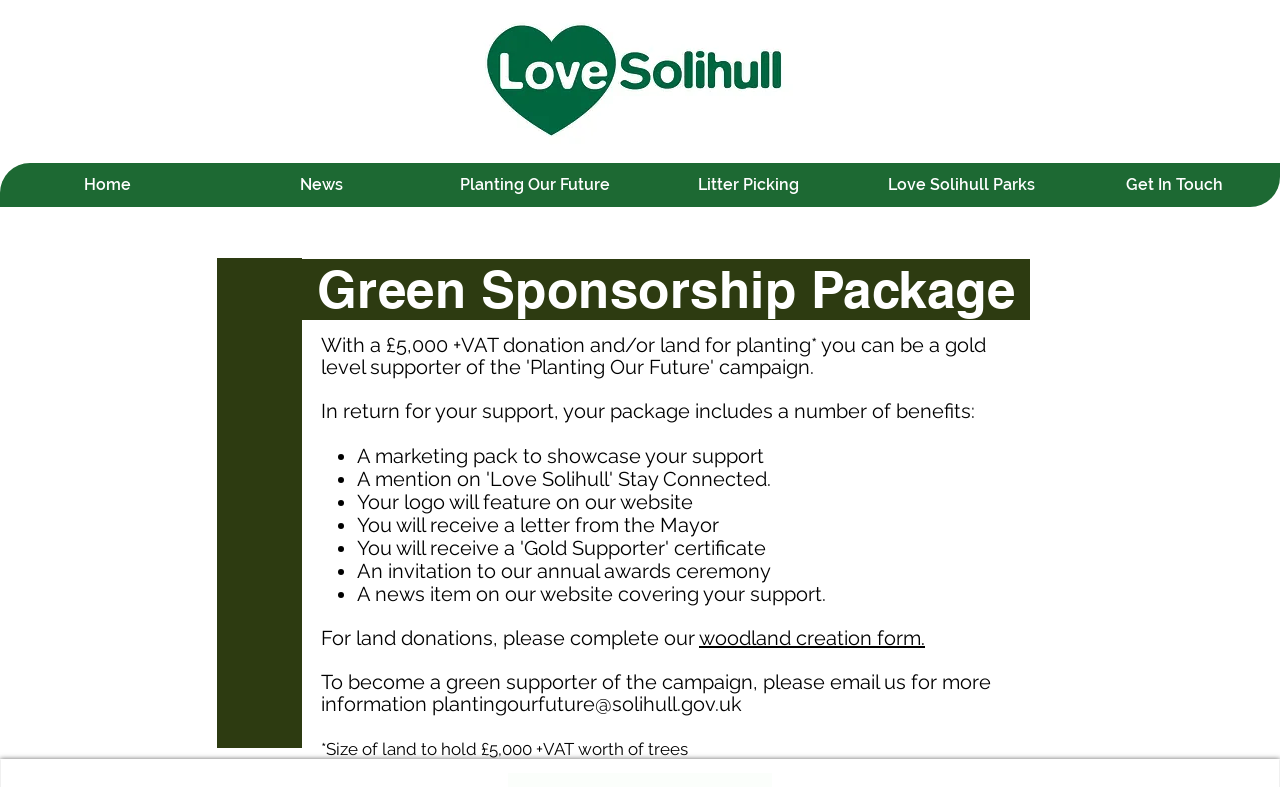Given the description Everything Crypto on sale now!, predict the bounding box coordinates of the UI element. Ensure the coordinates are in the format (top-left x, top-left y, bottom-right x, bottom-right y) and all values are between 0 and 1.

None